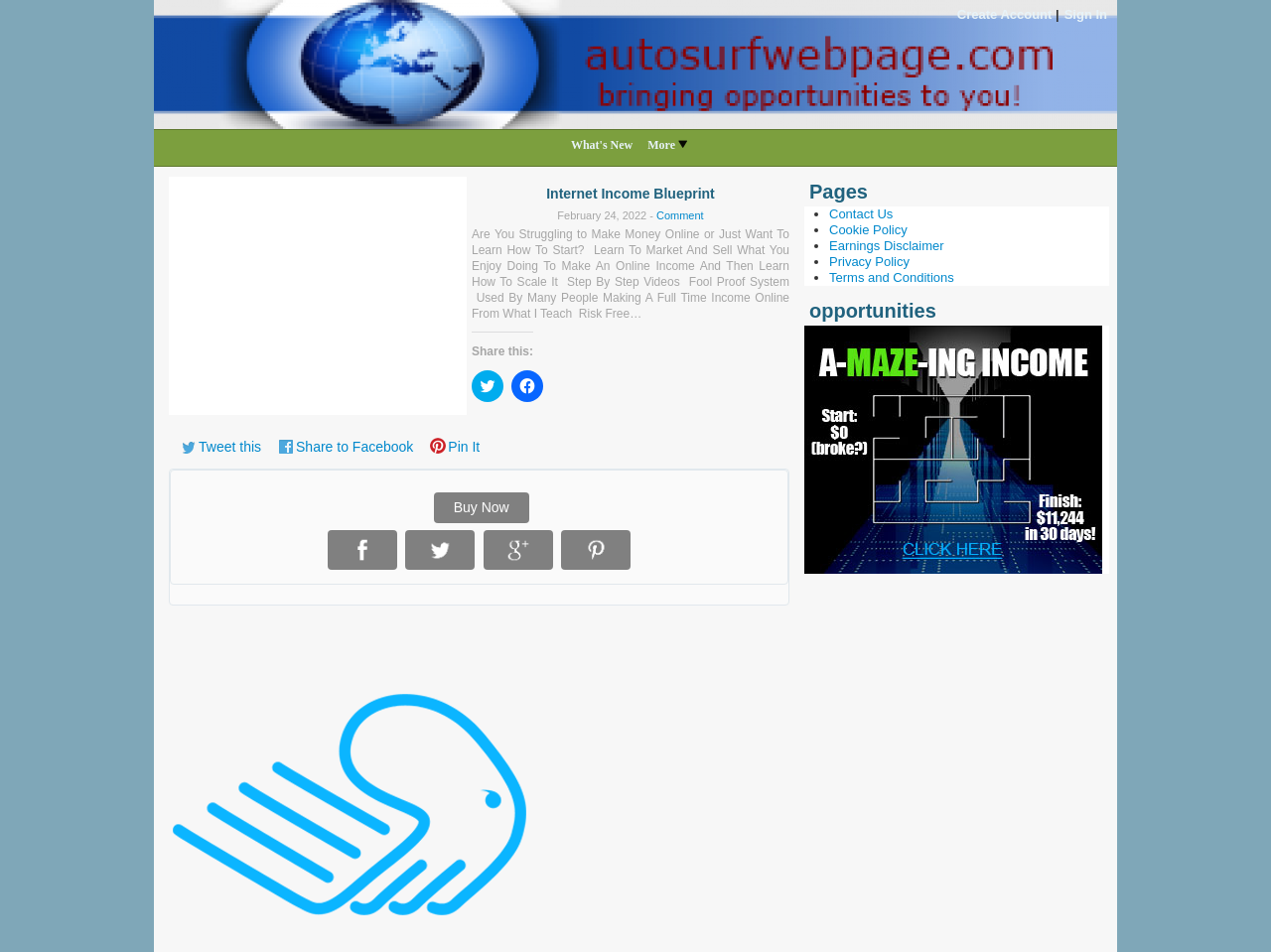Determine the coordinates of the bounding box for the clickable area needed to execute this instruction: "Share on Twitter".

[0.371, 0.389, 0.396, 0.423]